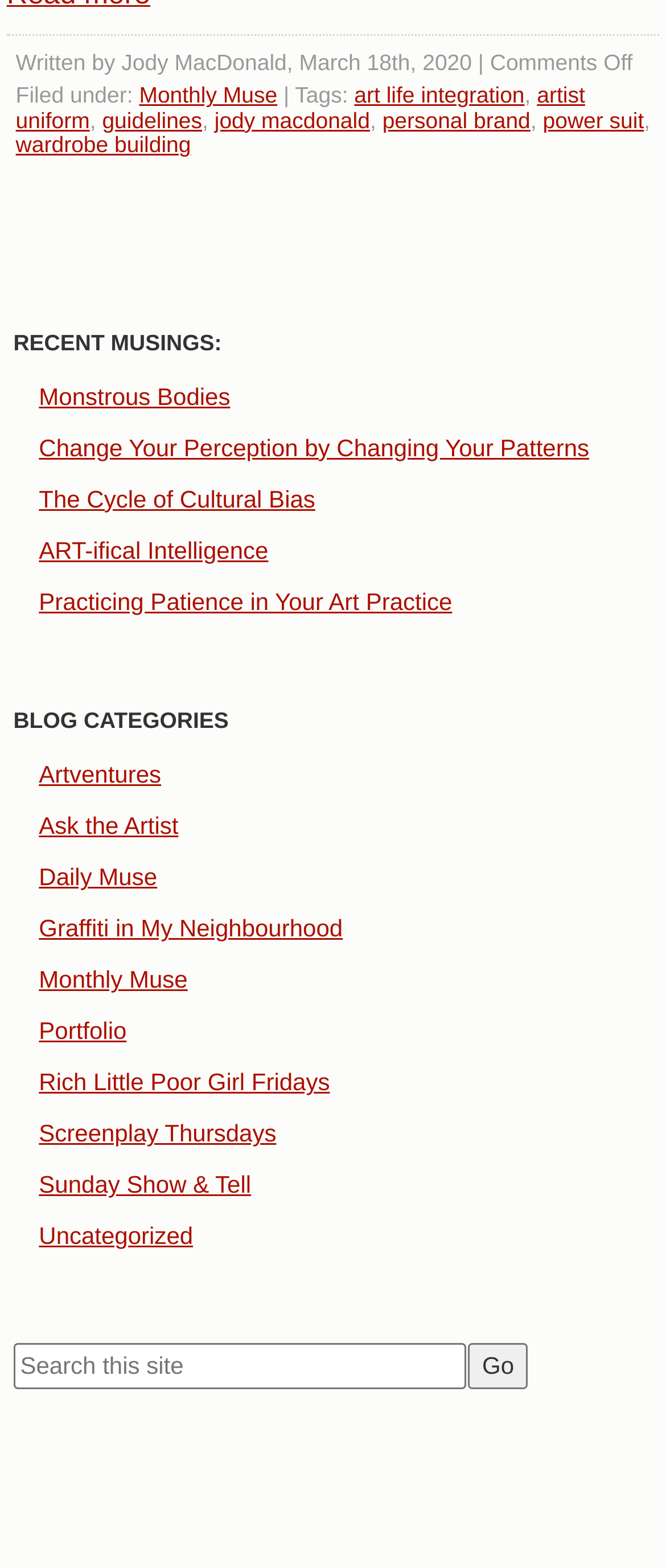Locate the UI element described by name="s" placeholder="Search this site" in the provided webpage screenshot. Return the bounding box coordinates in the format (top-left x, top-left y, bottom-right x, bottom-right y), ensuring all values are between 0 and 1.

[0.02, 0.856, 0.699, 0.886]